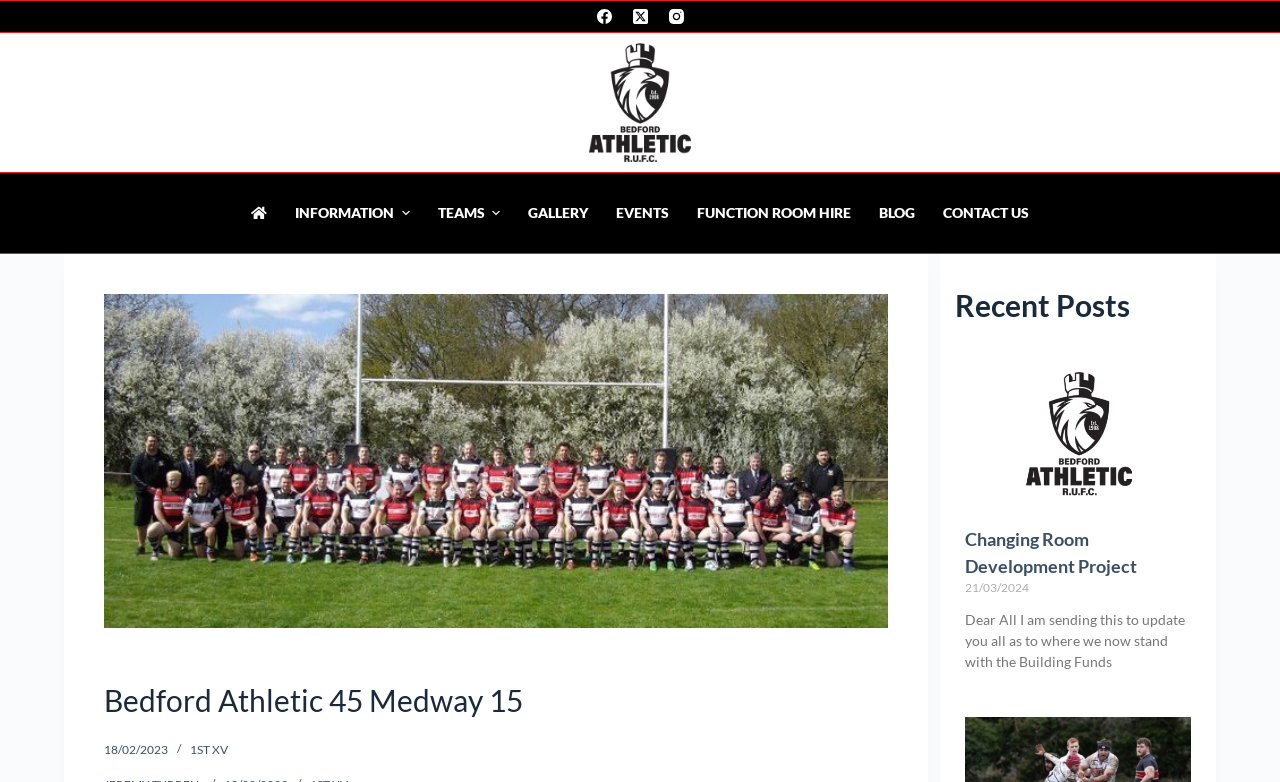Identify the bounding box coordinates of the element that should be clicked to fulfill this task: "Click on Facebook link". The coordinates should be provided as four float numbers between 0 and 1, i.e., [left, top, right, bottom].

[0.466, 0.012, 0.478, 0.031]